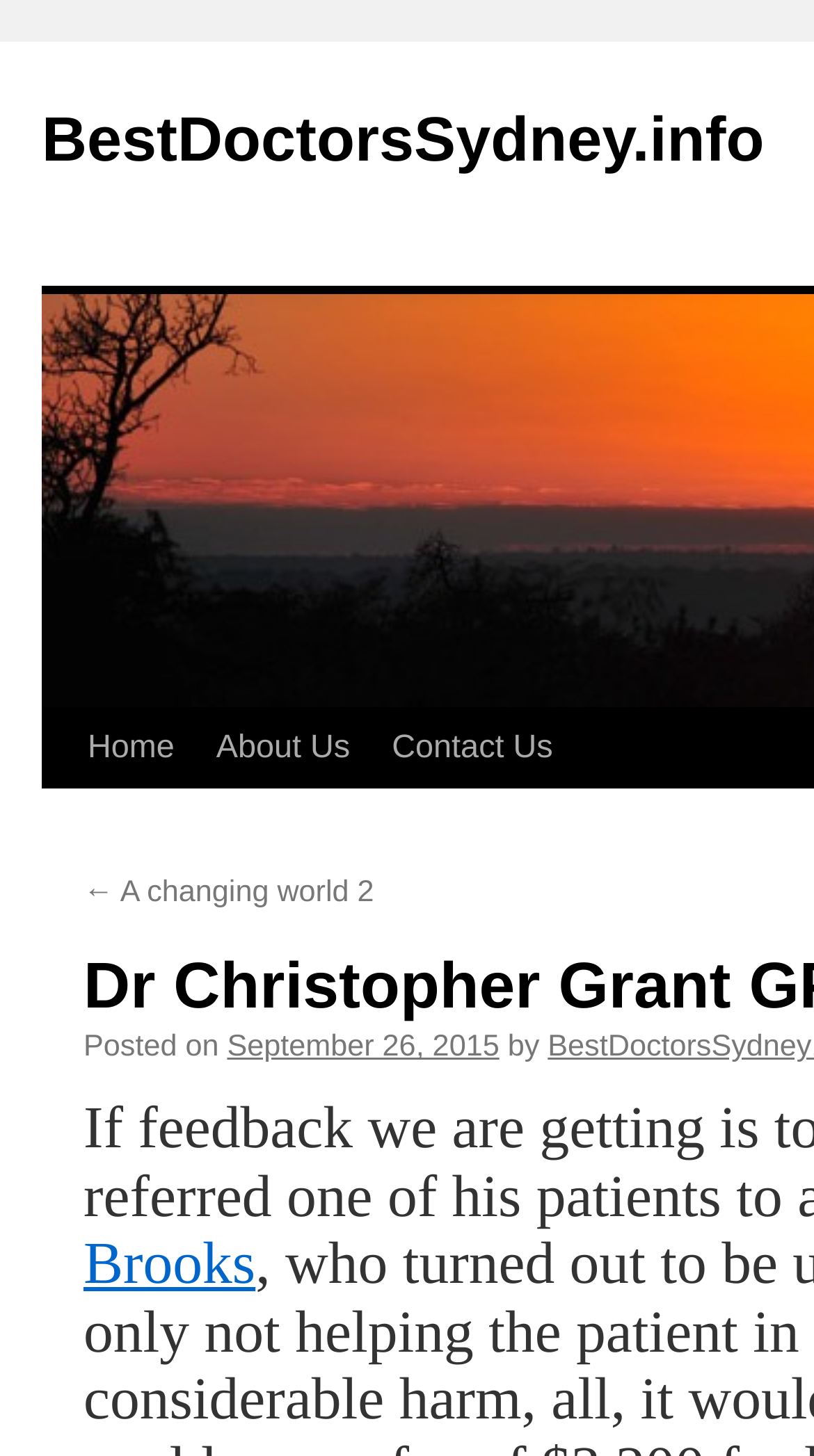How many links are there in the article section?
Based on the visual details in the image, please answer the question thoroughly.

I counted the number of links in the article section, which are '← A changing world 2' and 'September 26, 2015', so there are 2 links in the article section.